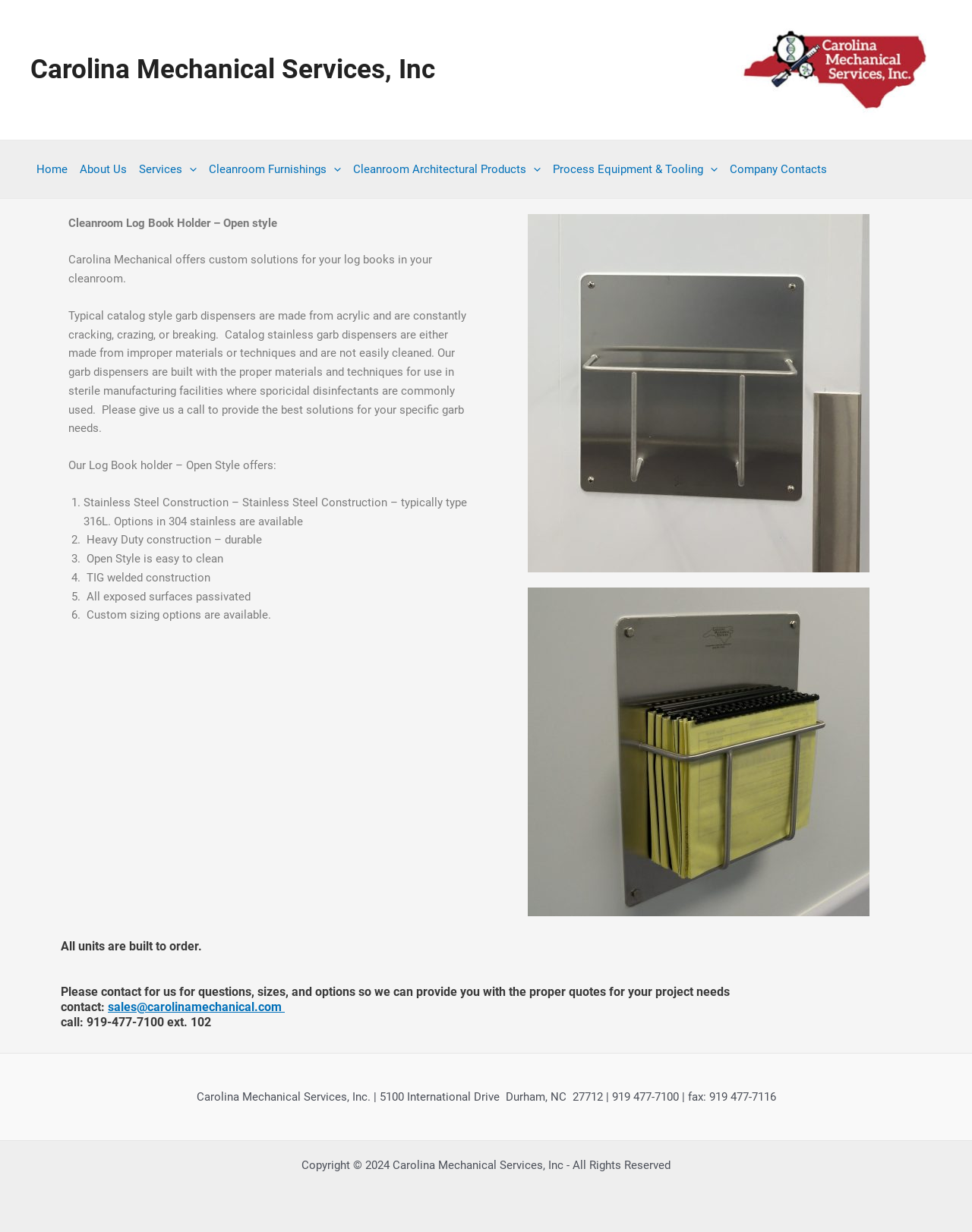Please locate the bounding box coordinates of the element that should be clicked to achieve the given instruction: "Click Home".

[0.031, 0.114, 0.076, 0.161]